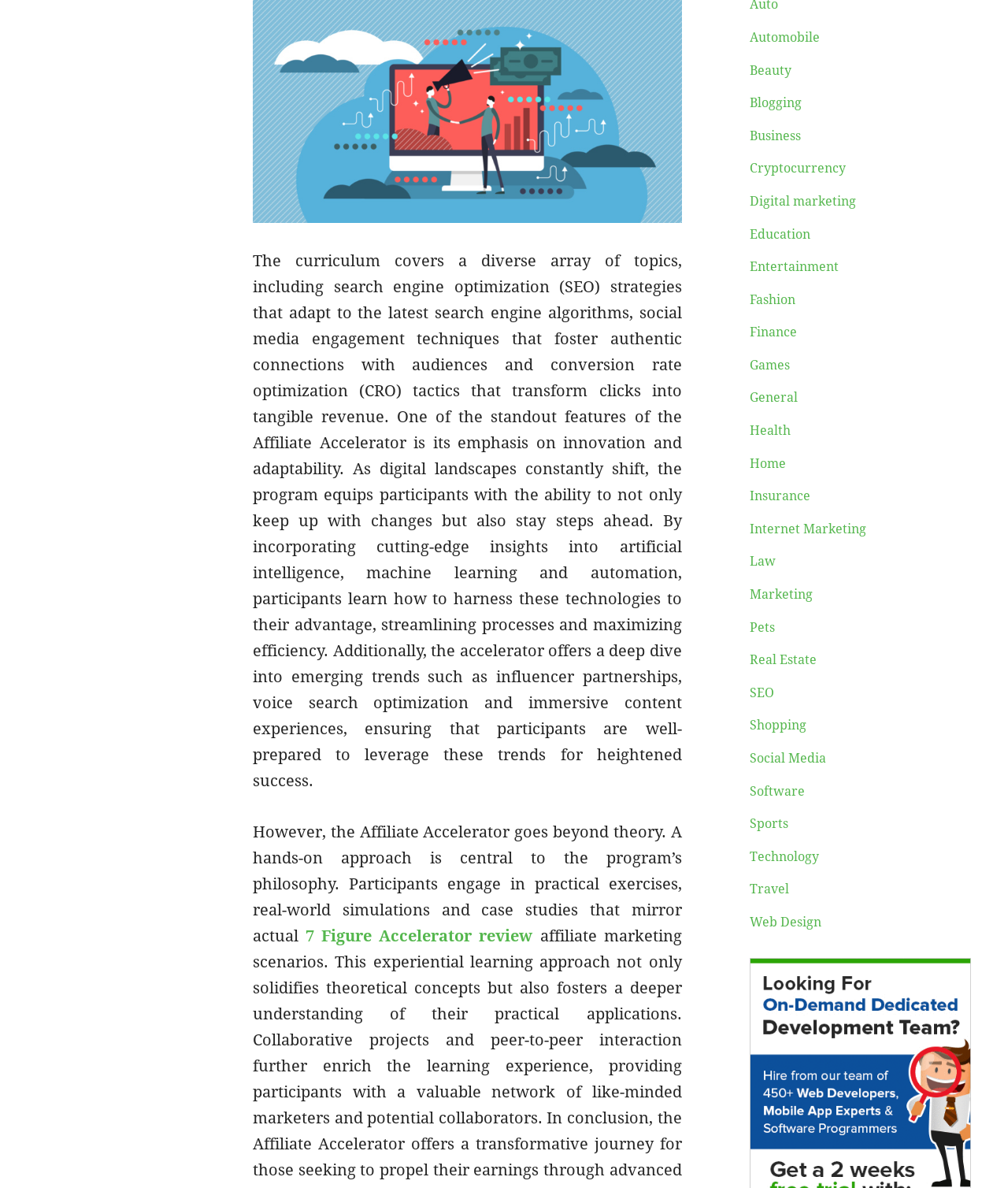What is the purpose of the link '7 Figure Accelerator review'?
Give a detailed response to the question by analyzing the screenshot.

The purpose of the link '7 Figure Accelerator review' is to allow users to read a review of the 7 Figure Accelerator program, which is likely a related program to the Affiliate Accelerator program being described on the webpage.